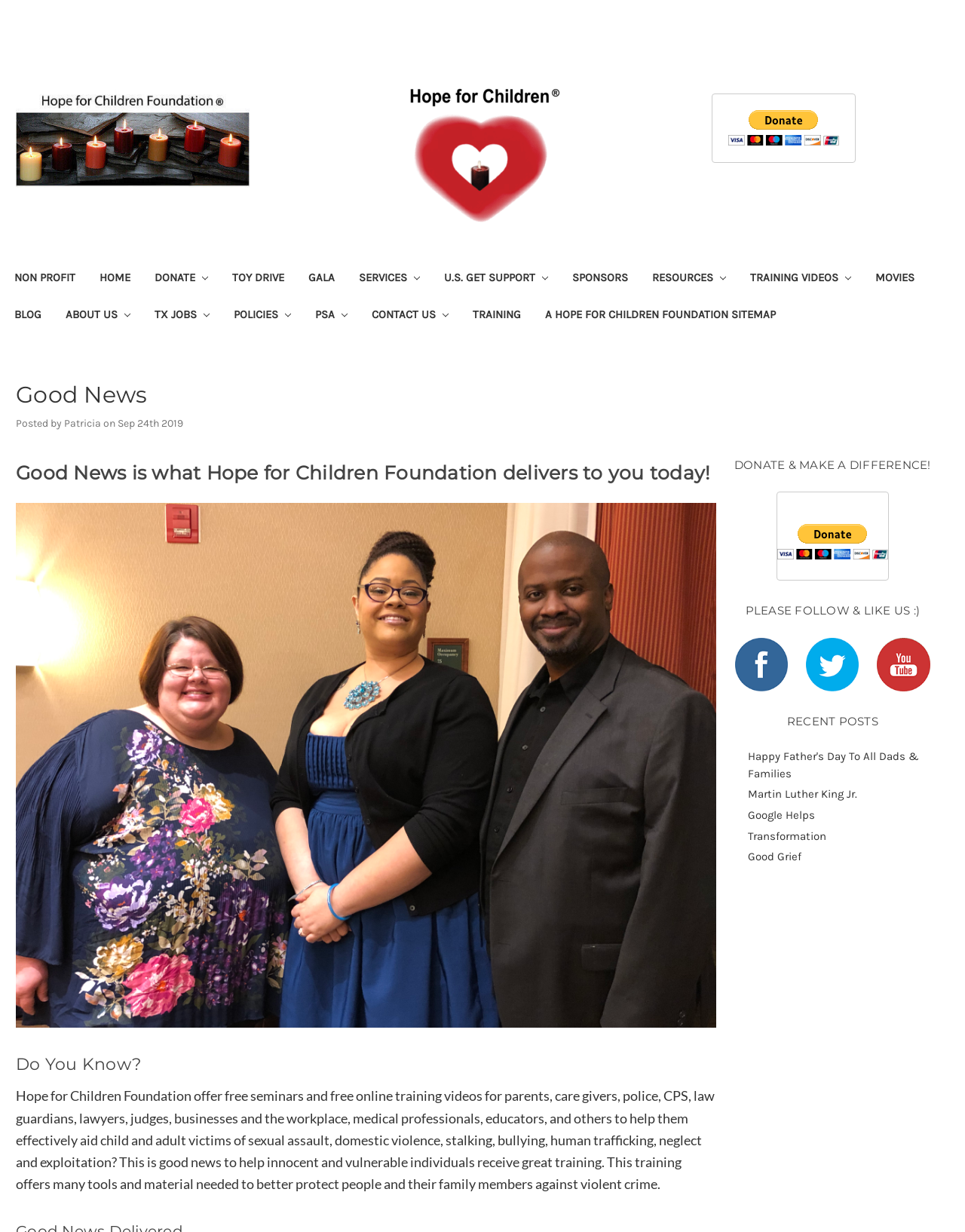Please determine the bounding box coordinates for the element that should be clicked to follow these instructions: "Donate and make a difference".

[0.805, 0.426, 0.92, 0.454]